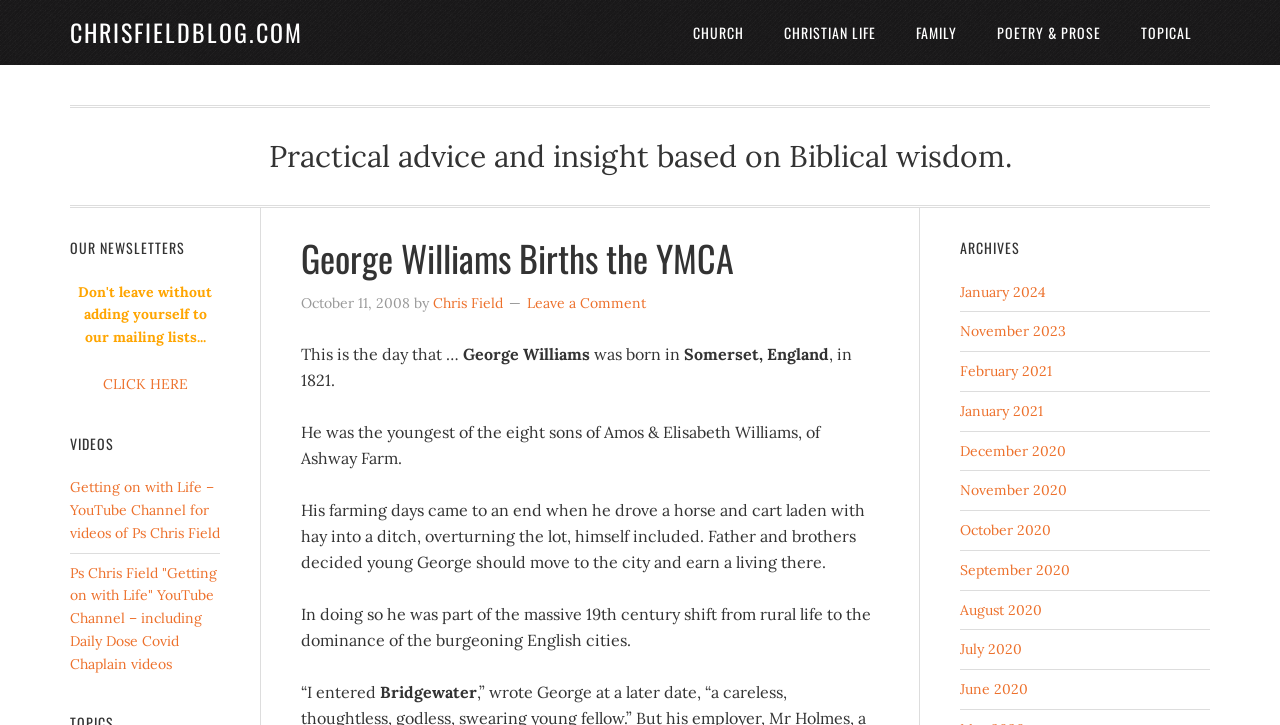In which year was George Williams born?
Look at the screenshot and respond with one word or a short phrase.

1821